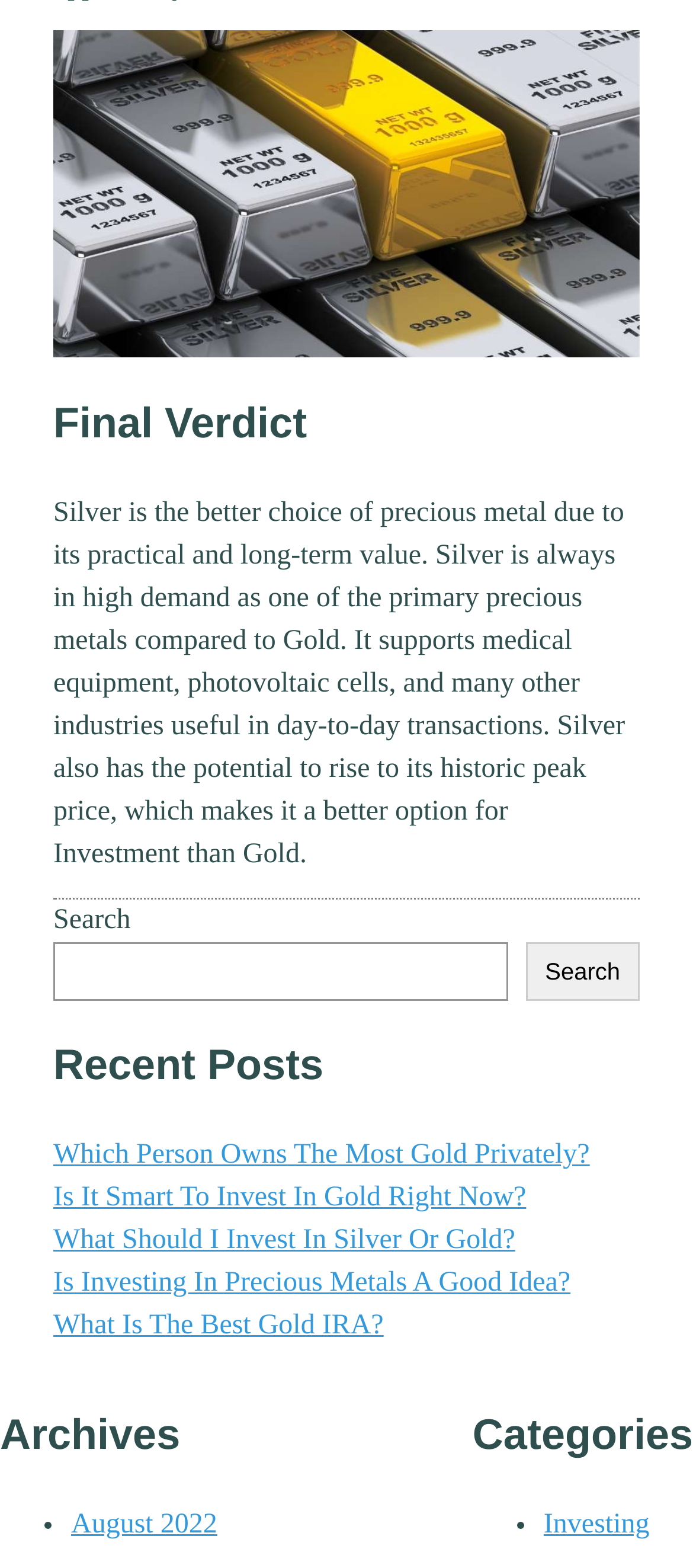Could you find the bounding box coordinates of the clickable area to complete this instruction: "Read the recent post 'Which Person Owns The Most Gold Privately?'"?

[0.077, 0.727, 0.851, 0.746]